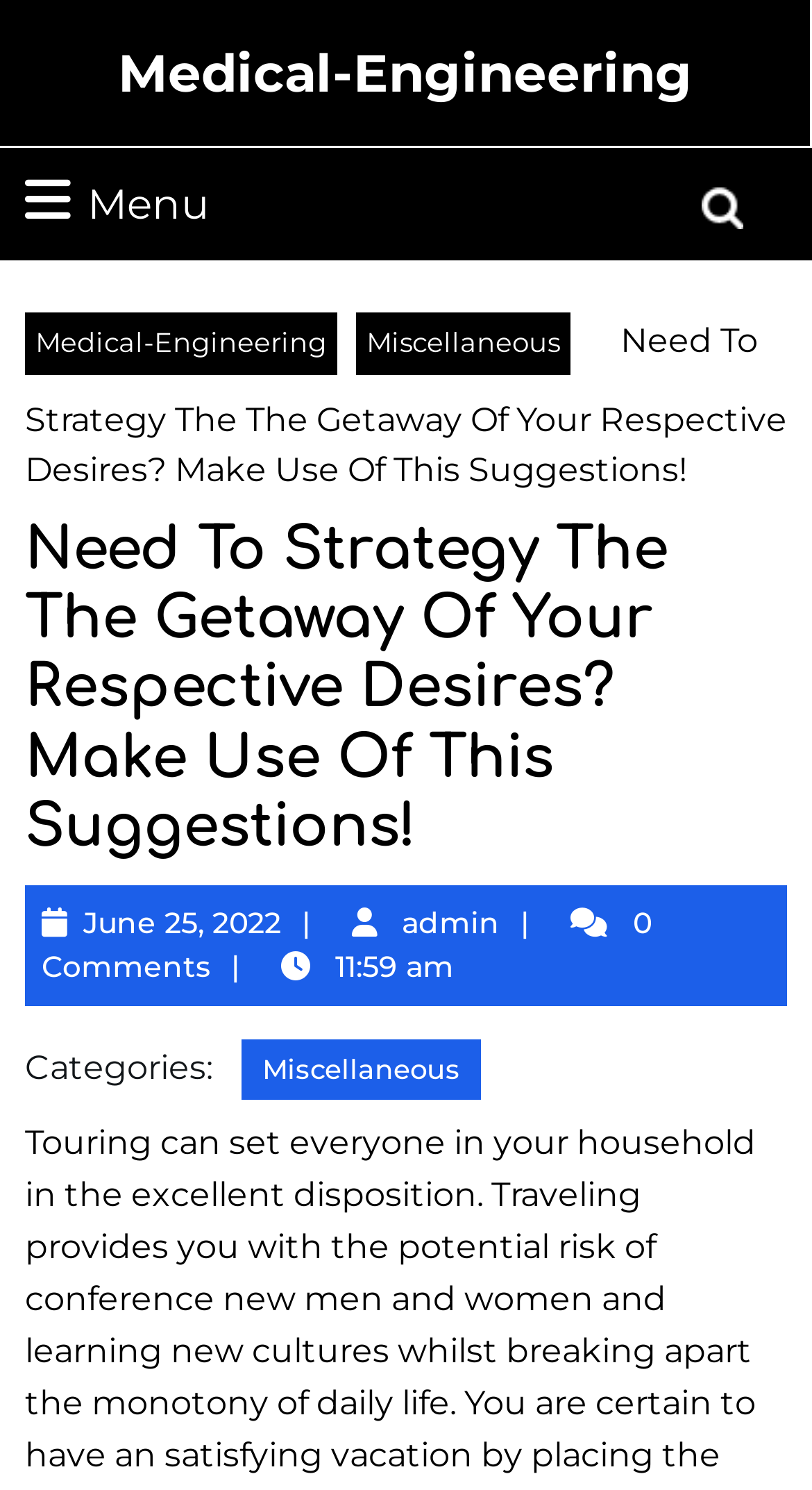Identify the bounding box coordinates for the UI element described as follows: parent_node: Search for: value="Search". Use the format (top-left x, top-left y, bottom-right x, bottom-right y) and ensure all values are floating point numbers between 0 and 1.

[0.833, 0.109, 0.962, 0.171]